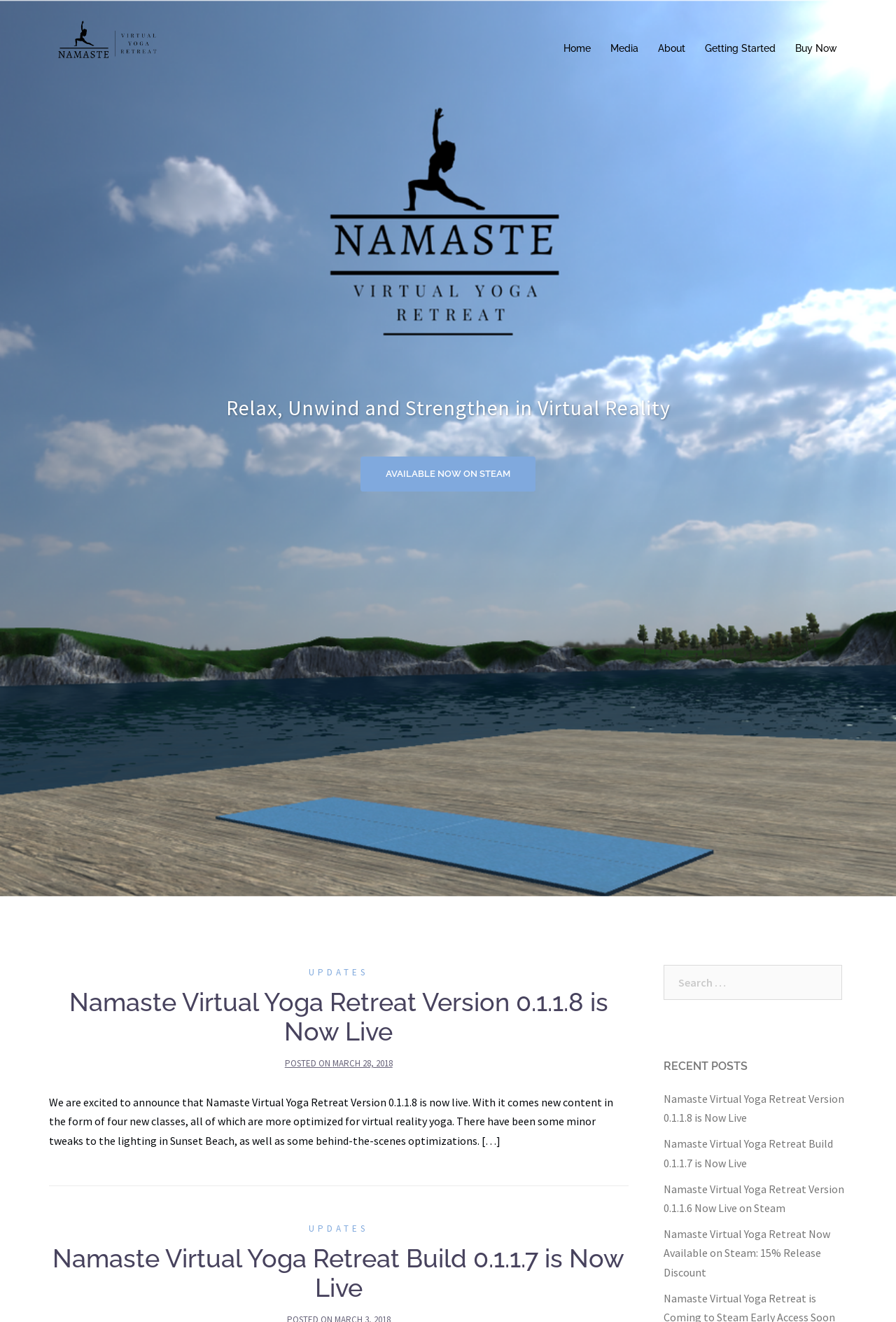Determine the bounding box coordinates of the UI element described by: "Media".

[0.681, 0.031, 0.712, 0.043]